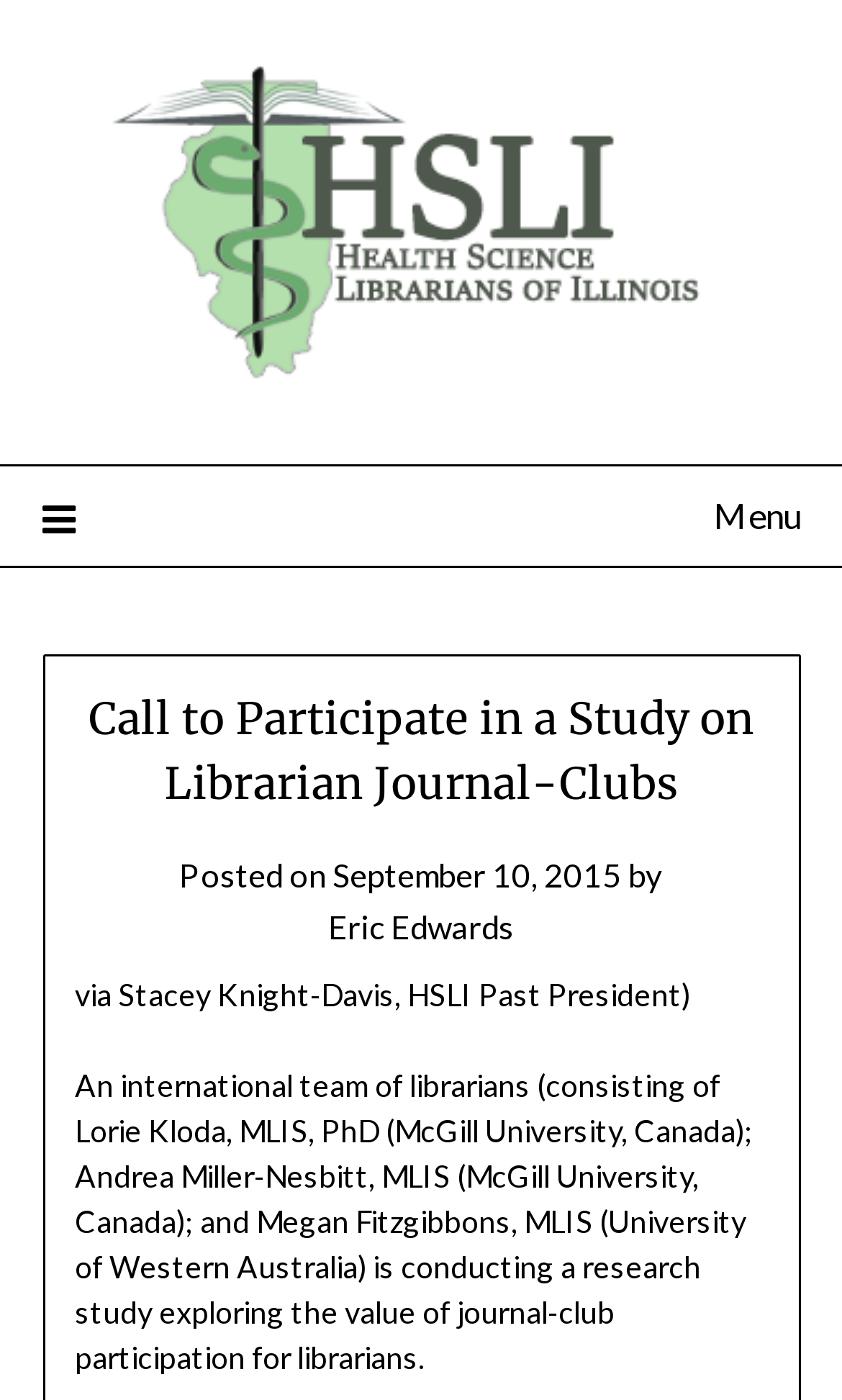Mark the bounding box of the element that matches the following description: "September 10, 2015February 28, 2023".

[0.395, 0.611, 0.738, 0.639]